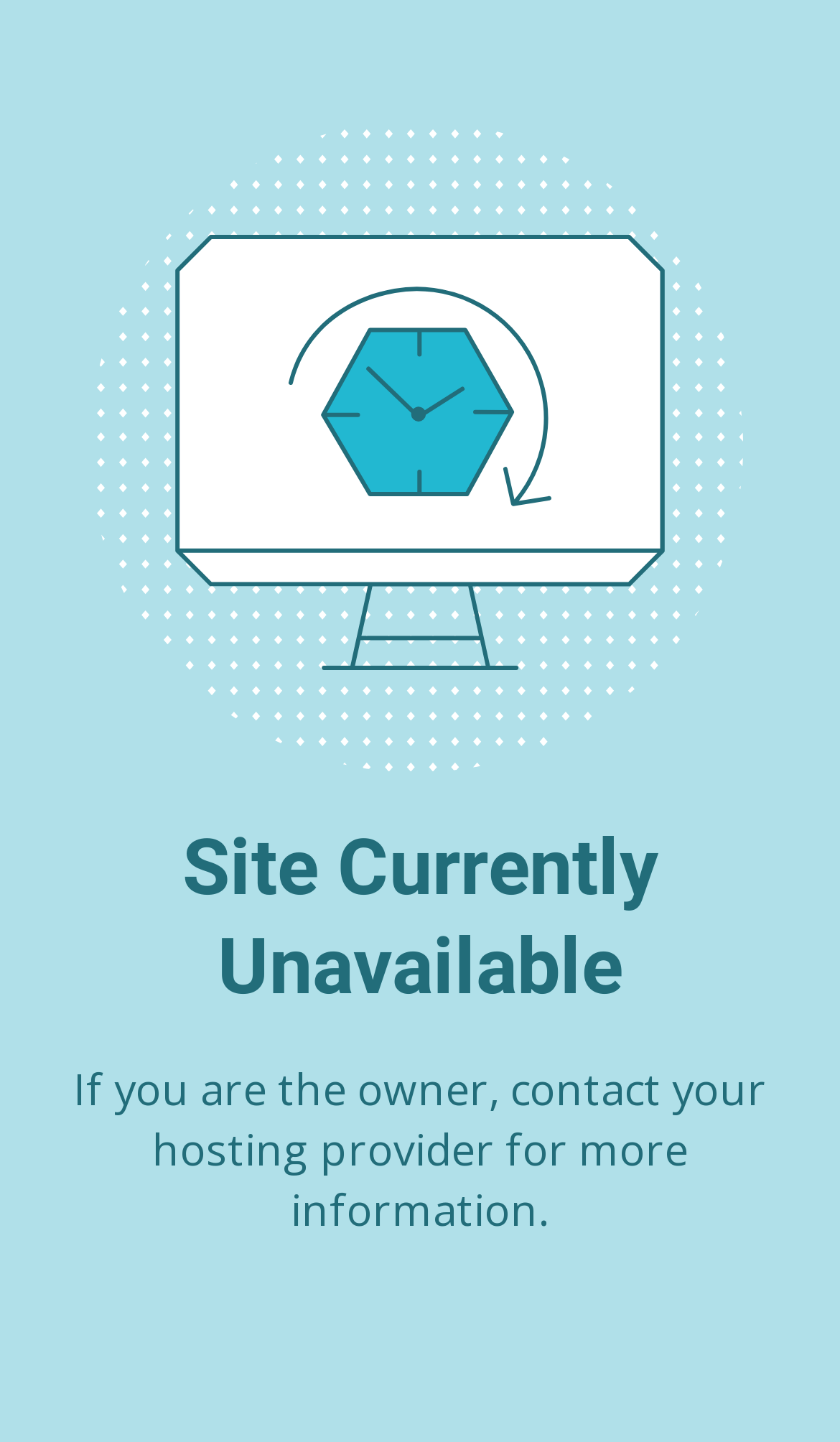Please determine and provide the text content of the webpage's heading.

Site Currently Unavailable